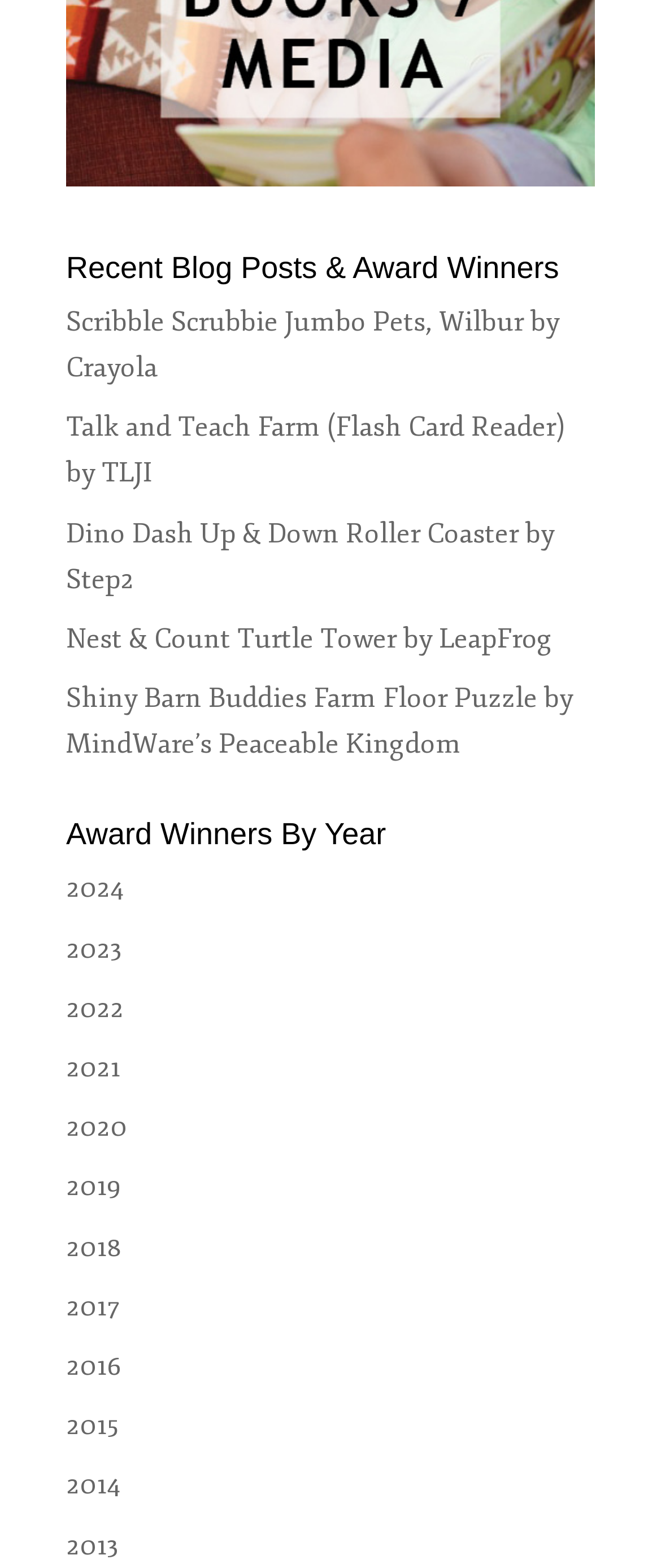Find and indicate the bounding box coordinates of the region you should select to follow the given instruction: "learn more about Scribble Scrubbie Jumbo Pets".

[0.1, 0.194, 0.846, 0.245]